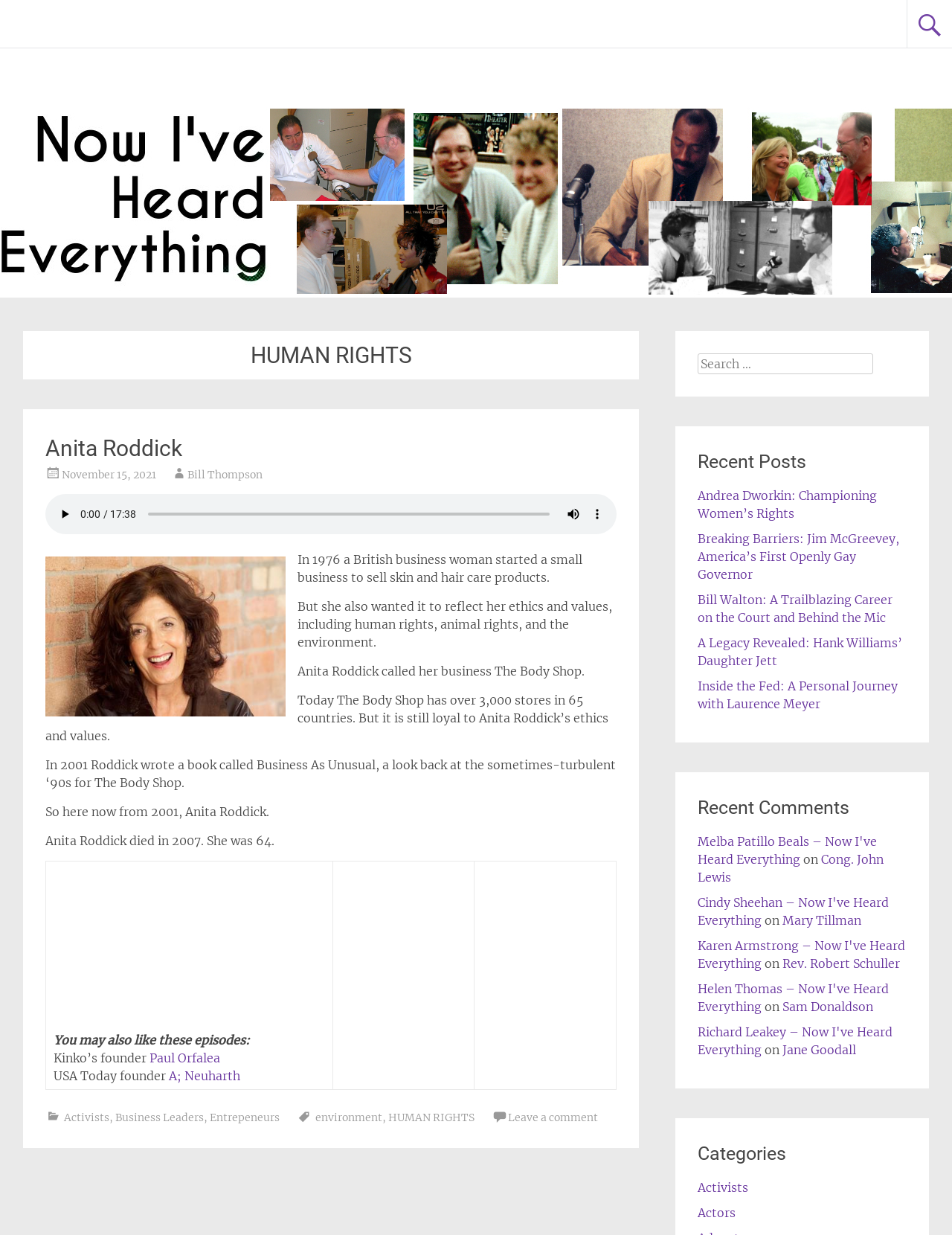What is the topic of the audio clip on the webpage?
Look at the webpage screenshot and answer the question with a detailed explanation.

The webpage has an audio clip with a play button, and the surrounding text mentions human rights, animal rights, and the environment, suggesting that the audio clip is related to human rights.